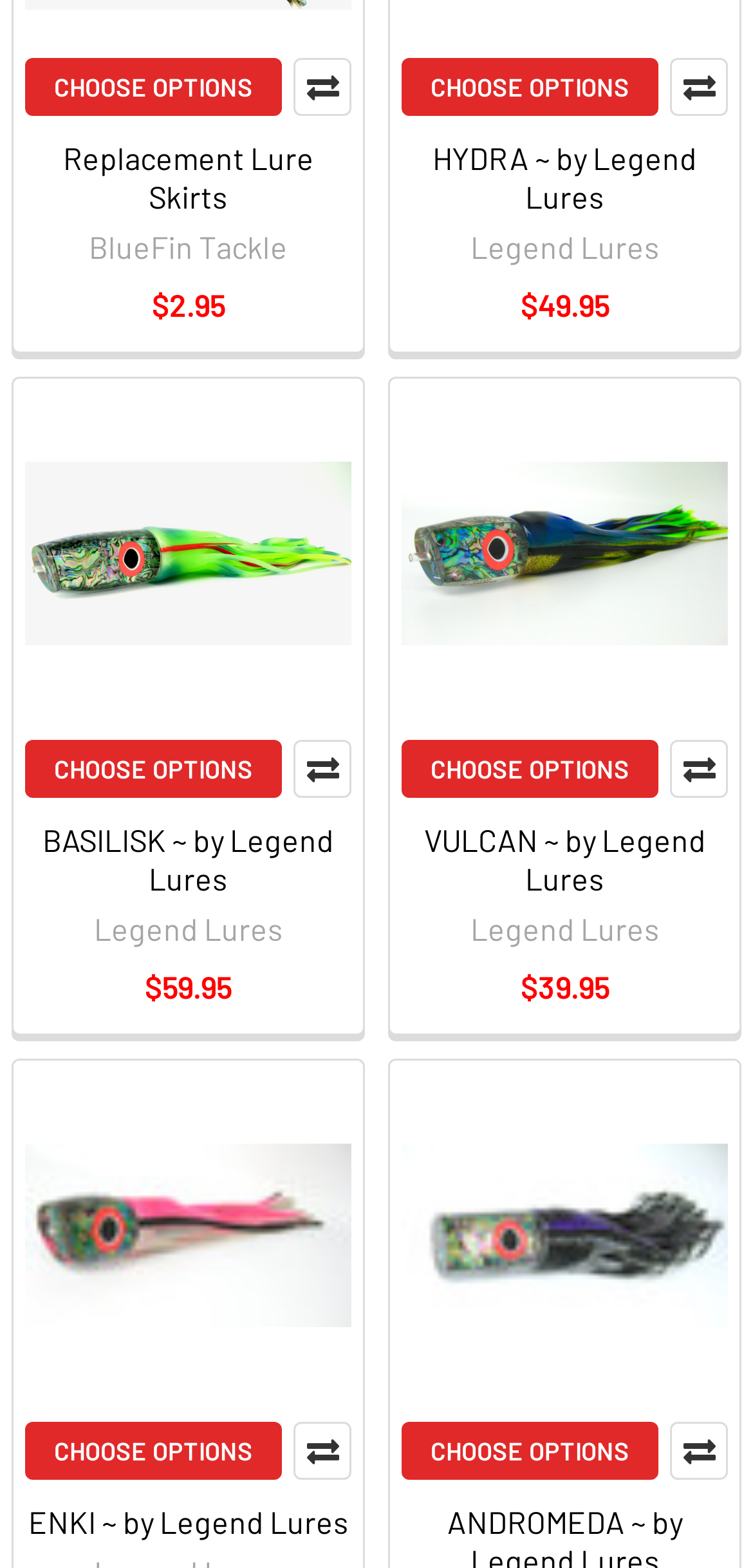Please provide a brief answer to the following inquiry using a single word or phrase:
What is the name of the brand associated with the HYDRA product?

Legend Lures